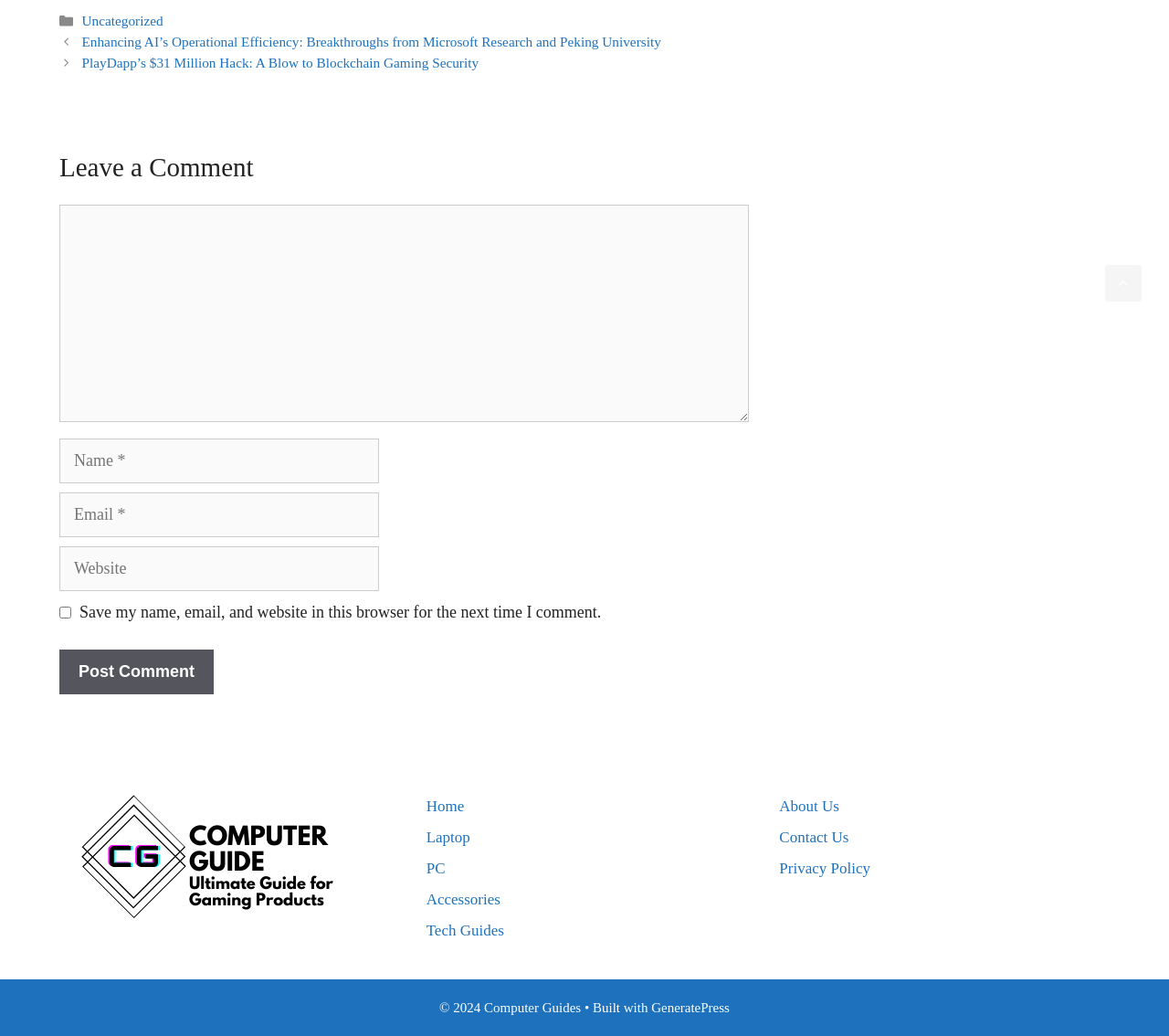From the webpage screenshot, predict the bounding box of the UI element that matches this description: "parent_node: Comment name="comment"".

[0.051, 0.198, 0.641, 0.407]